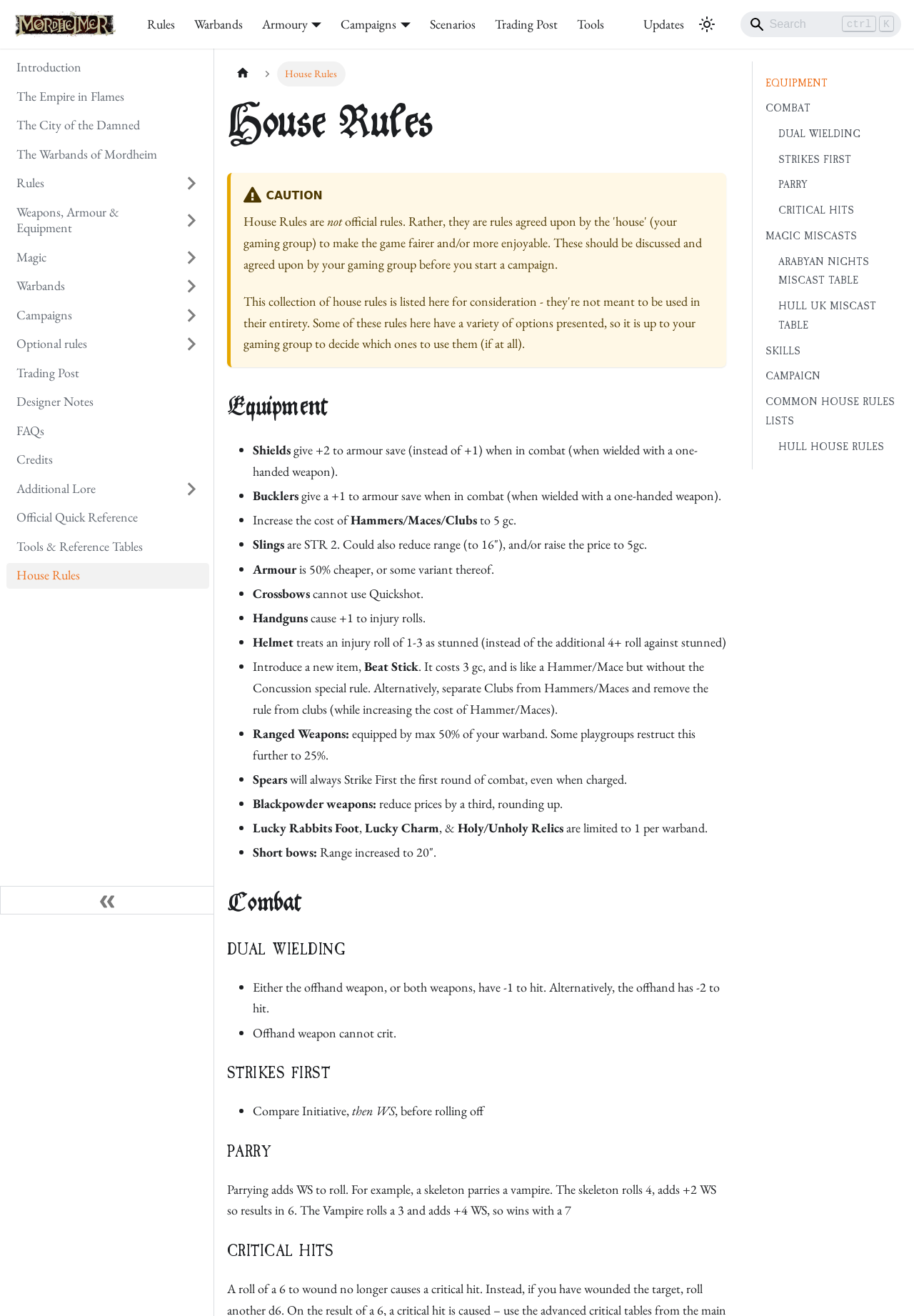Using the given element description, provide the bounding box coordinates (top-left x, top-left y, bottom-right x, bottom-right y) for the corresponding UI element in the screenshot: Magic Miscasts

[0.838, 0.173, 0.979, 0.187]